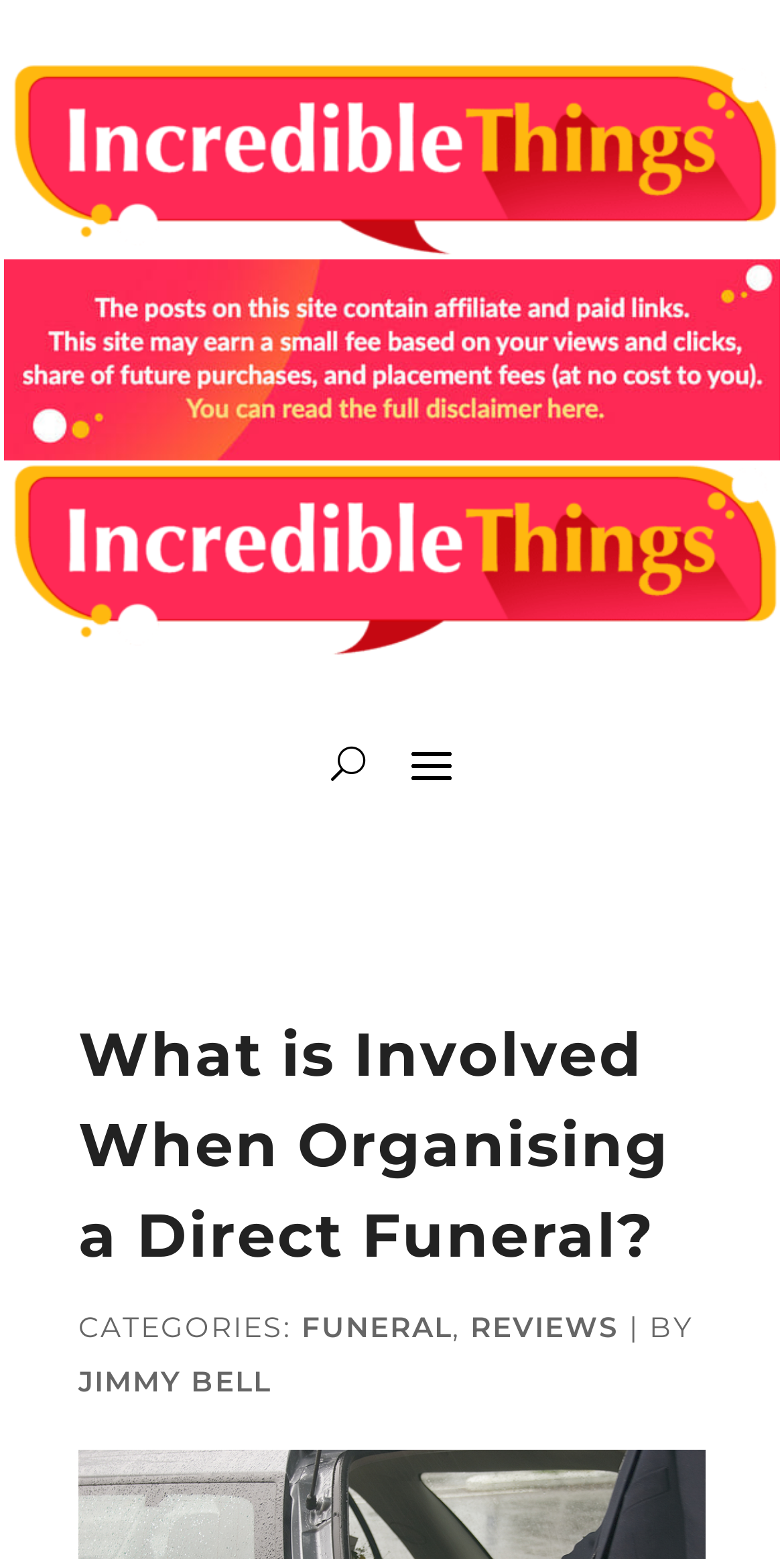Provide the bounding box coordinates of the HTML element described as: "Jimmy Bell". The bounding box coordinates should be four float numbers between 0 and 1, i.e., [left, top, right, bottom].

[0.1, 0.874, 0.346, 0.897]